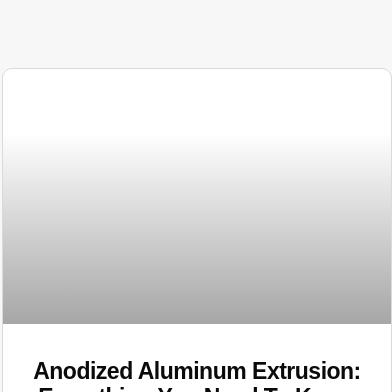Who is the intended audience for this content?
Please provide a detailed and thorough answer to the question.

The caption suggests that the content is intended for individuals seeking to understand the uses and advantages of anodized aluminum in various applications, possibly in manufacturing, construction, or design, implying that the target audience is those who want to learn more about this material.